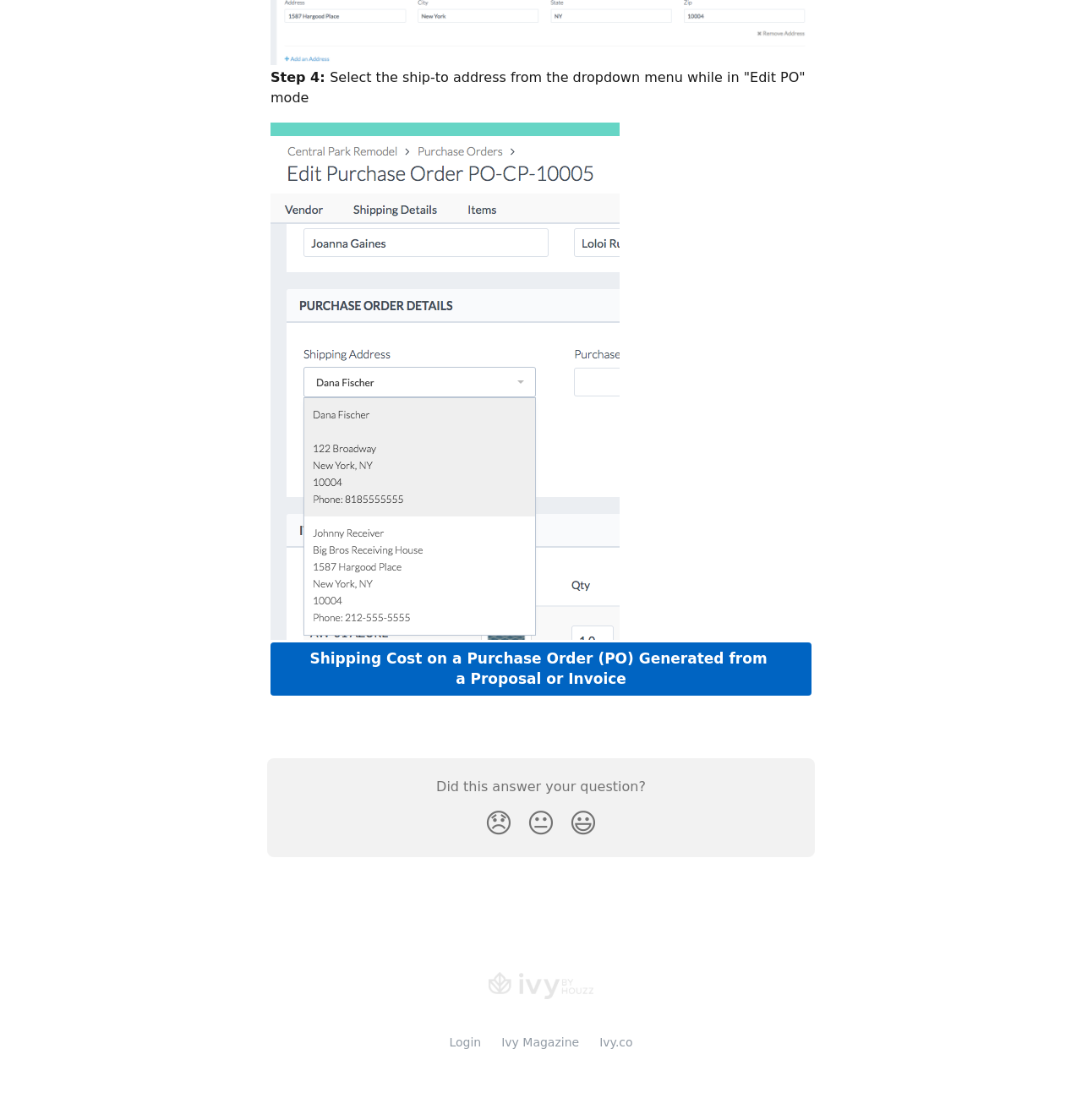Locate the bounding box coordinates of the area to click to fulfill this instruction: "Click the 'Login' link". The bounding box should be presented as four float numbers between 0 and 1, in the order [left, top, right, bottom].

[0.415, 0.925, 0.445, 0.937]